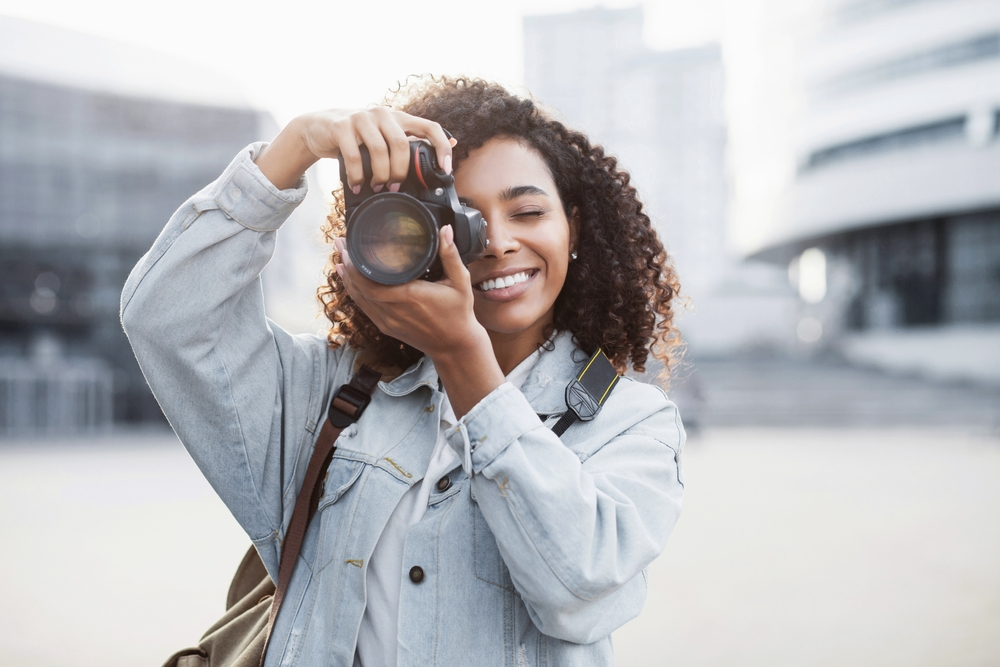What type of setting is in the background?
Look at the screenshot and respond with a single word or phrase.

Urban